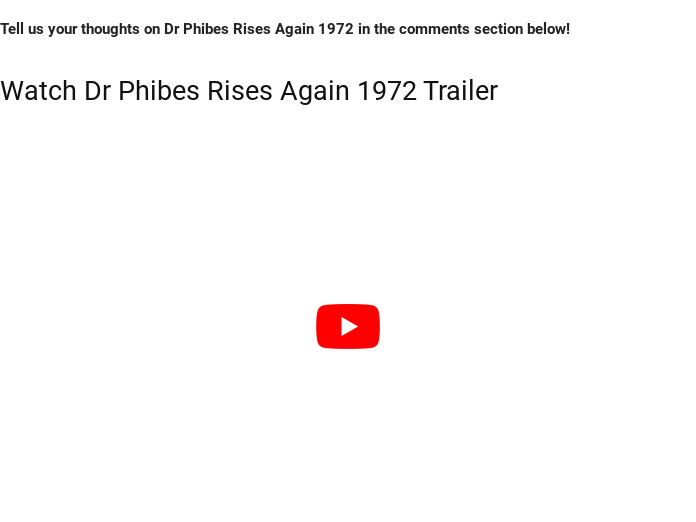Respond to the question below with a single word or phrase: What is the purpose of the play button?

To watch the trailer